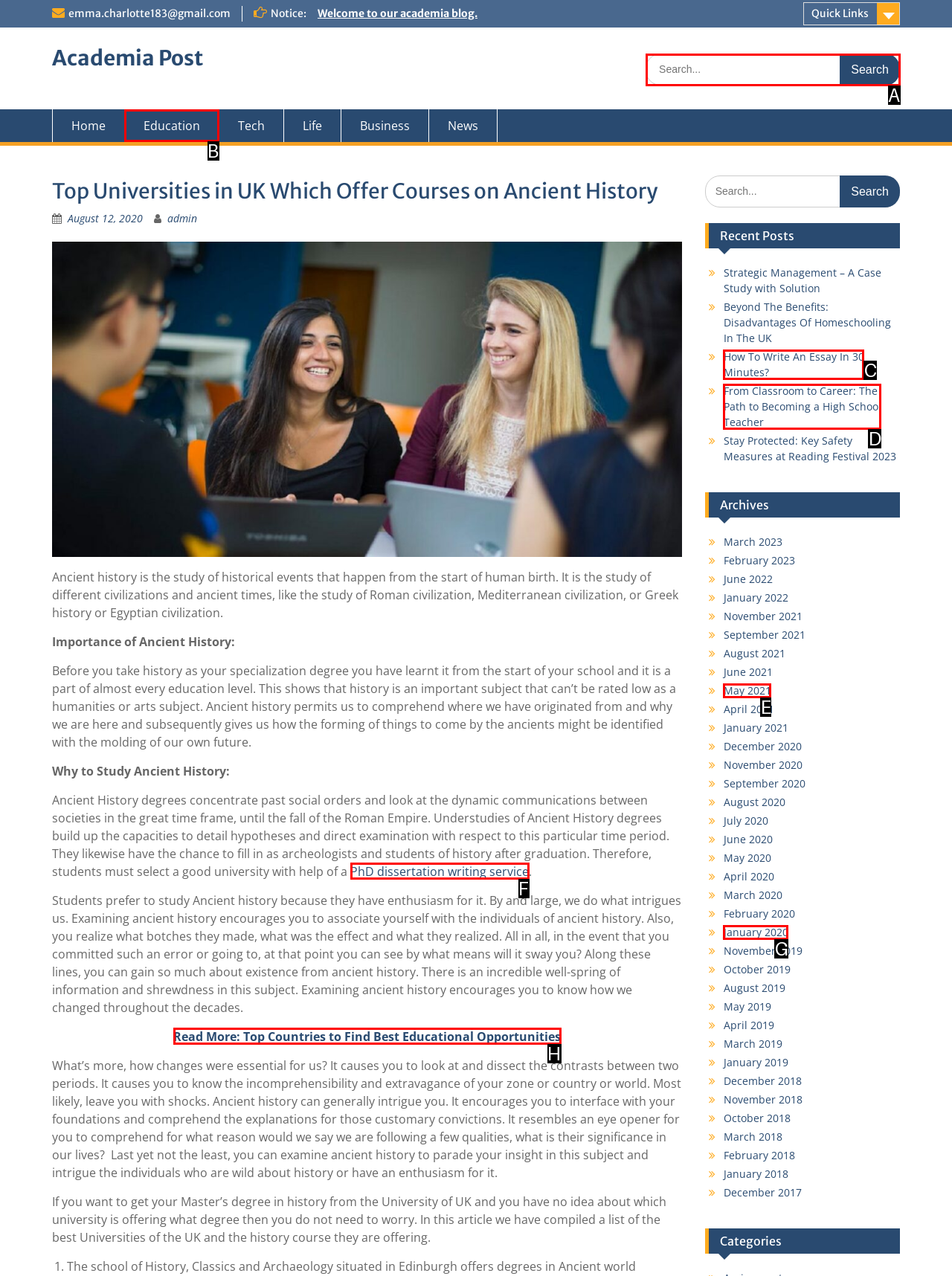To complete the task: Explore the Education category, select the appropriate UI element to click. Respond with the letter of the correct option from the given choices.

B